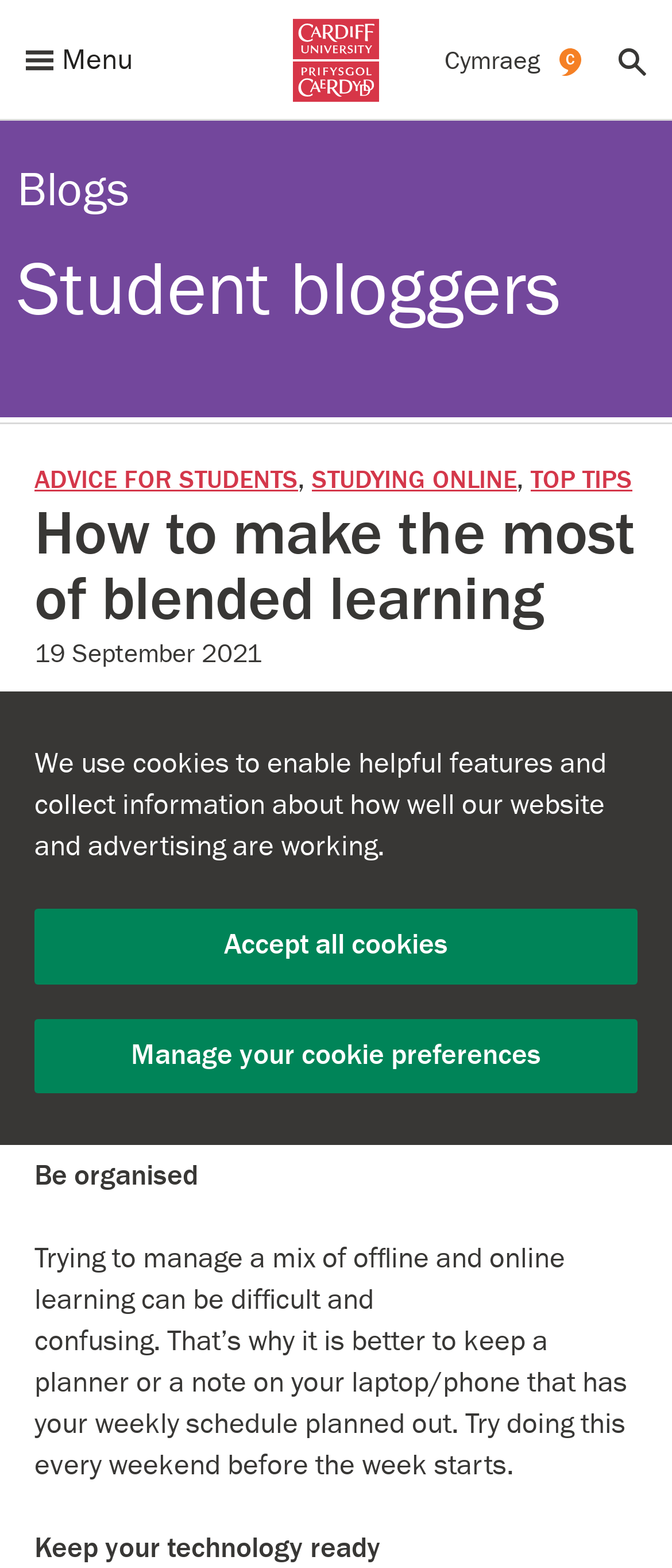What is the first tip for making the most of blended learning?
Based on the screenshot, provide your answer in one word or phrase.

Be organised